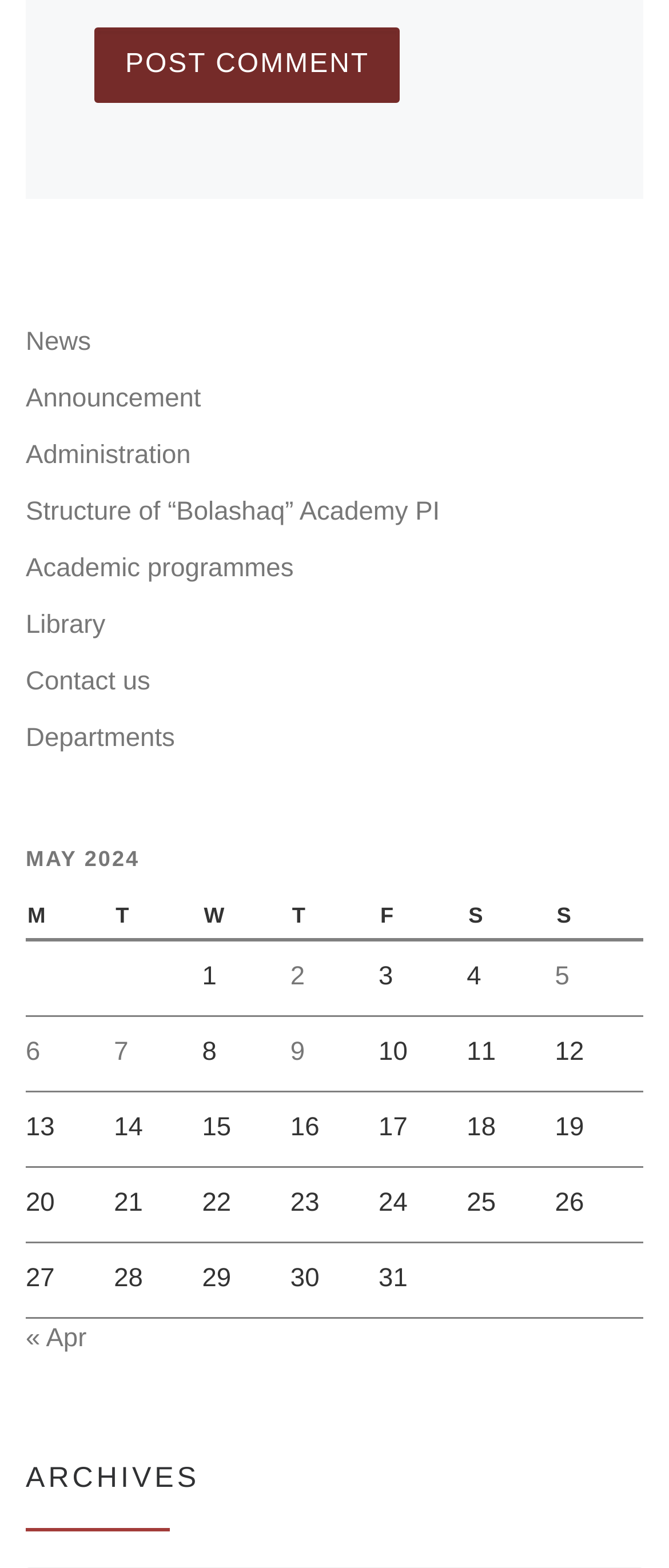How many columns are in the table header?
Refer to the screenshot and respond with a concise word or phrase.

7